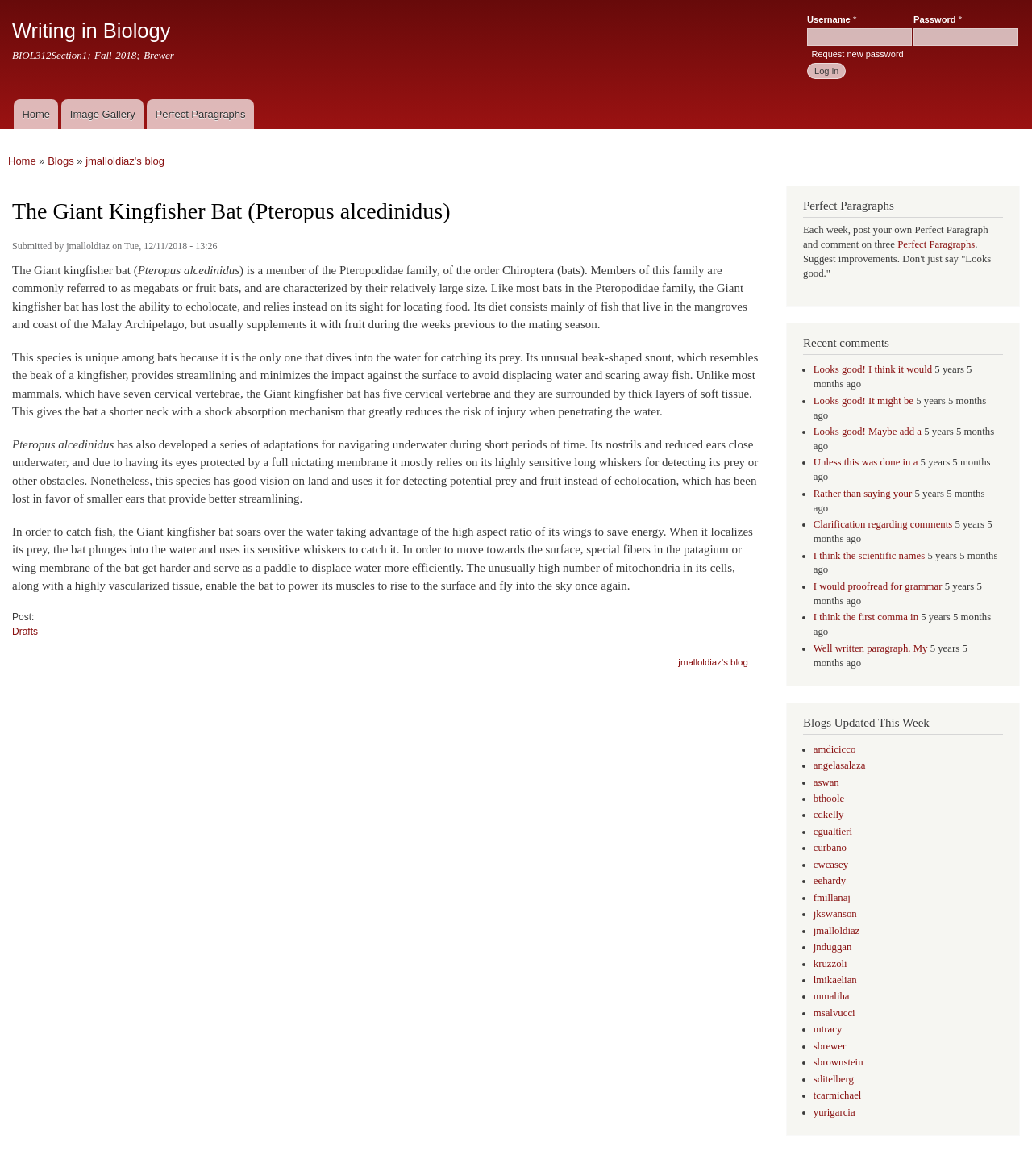Determine the bounding box coordinates of the region I should click to achieve the following instruction: "Request a new password". Ensure the bounding box coordinates are four float numbers between 0 and 1, i.e., [left, top, right, bottom].

[0.786, 0.042, 0.876, 0.05]